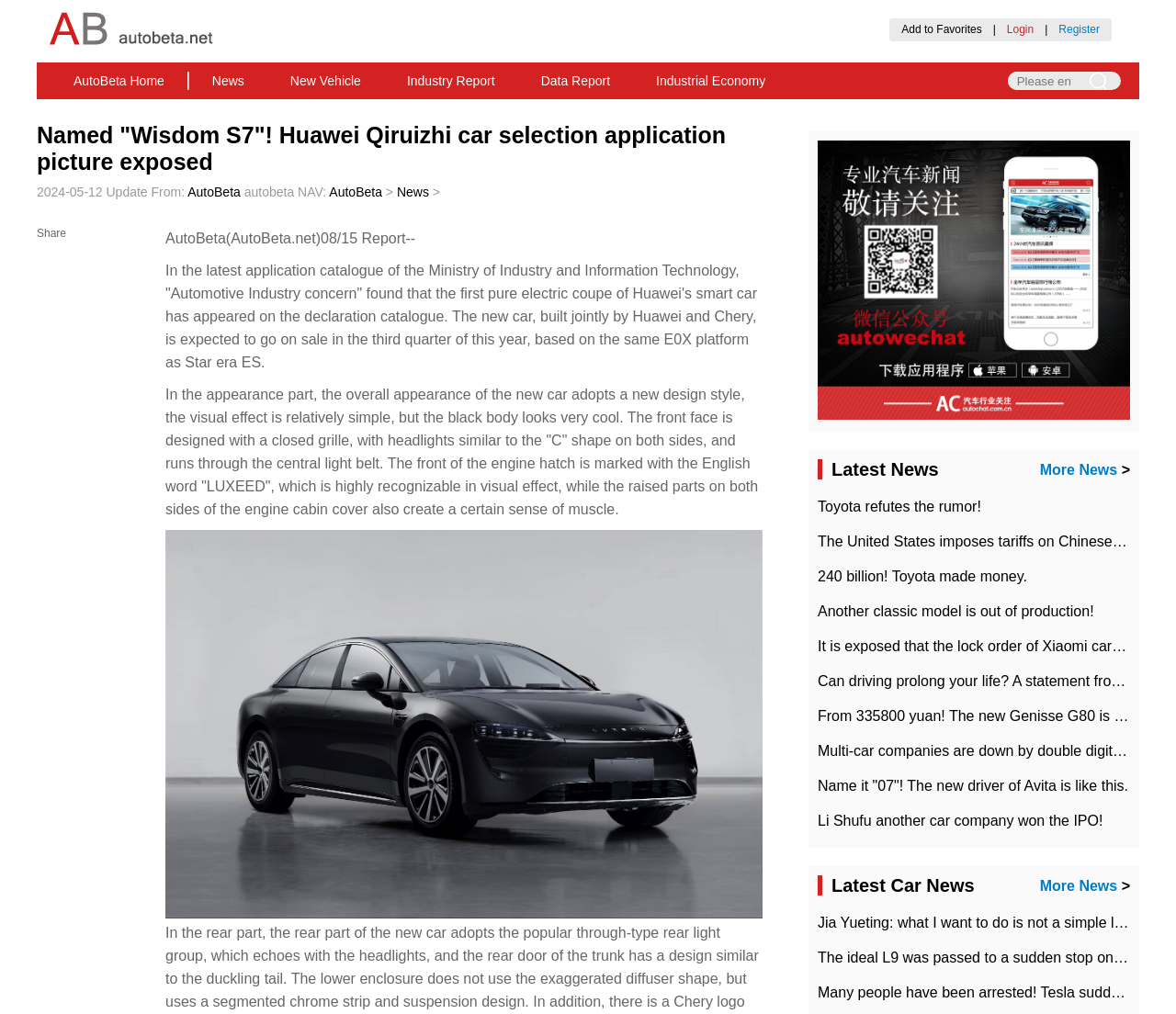Please determine the bounding box coordinates of the area that needs to be clicked to complete this task: 'Read the latest news'. The coordinates must be four float numbers between 0 and 1, formatted as [left, top, right, bottom].

[0.695, 0.492, 0.834, 0.508]